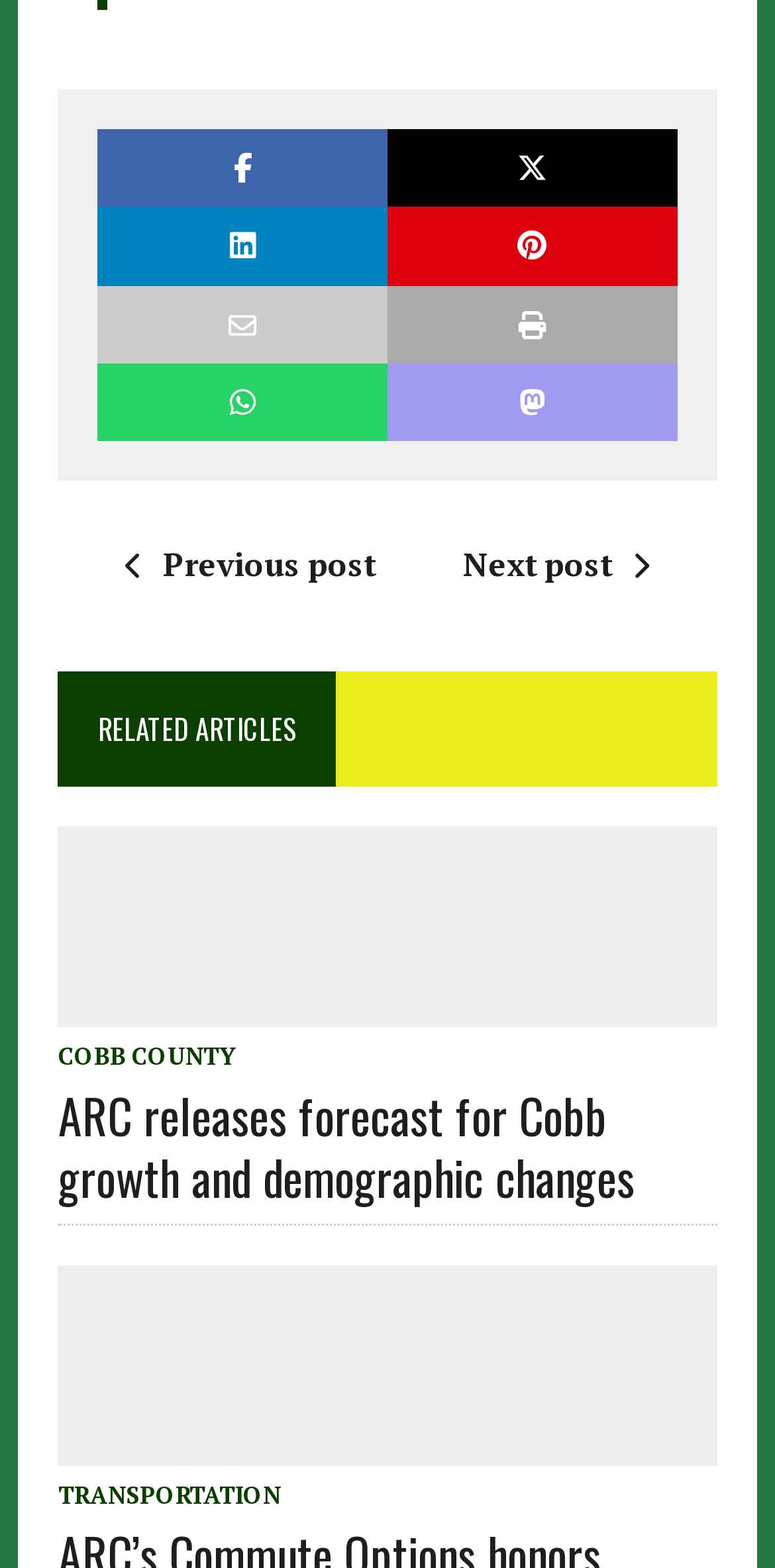How many icons are there in the top navigation bar?
Refer to the image and answer the question using a single word or phrase.

8